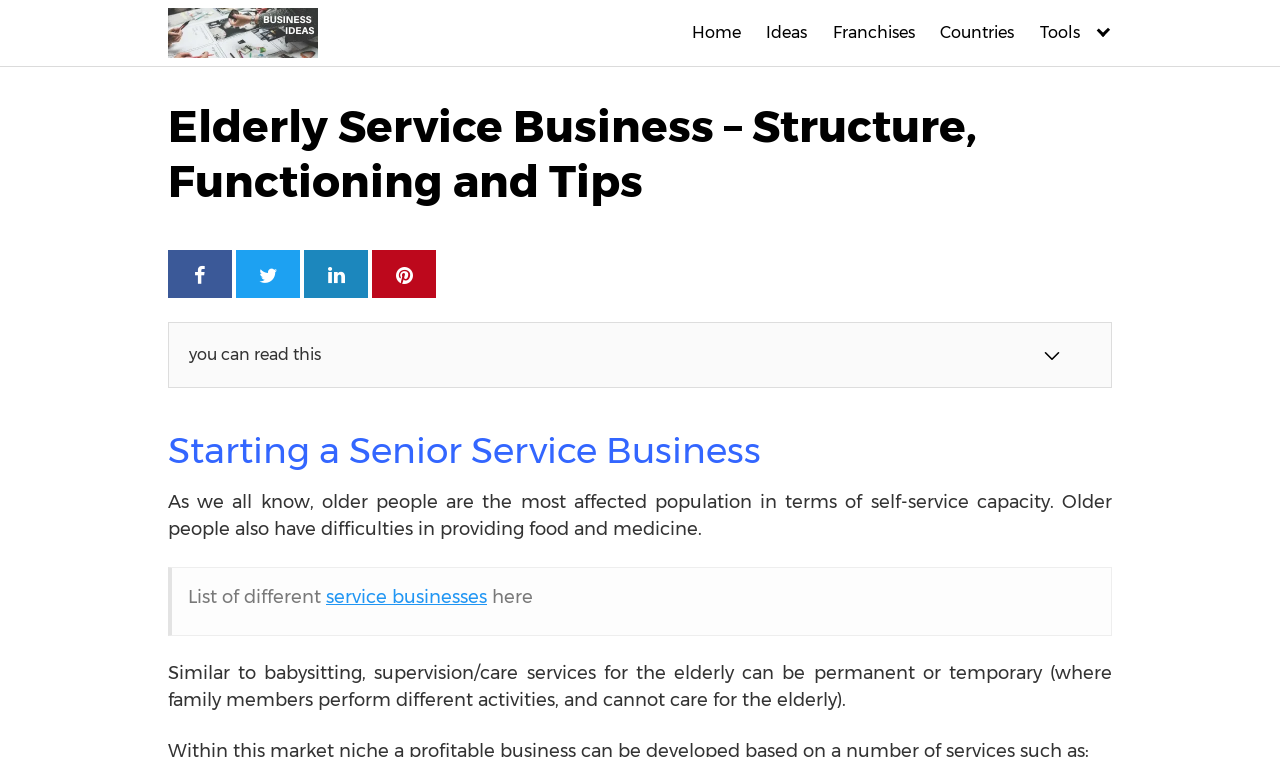Highlight the bounding box coordinates of the element that should be clicked to carry out the following instruction: "Click the share button". The coordinates must be given as four float numbers ranging from 0 to 1, i.e., [left, top, right, bottom].

[0.238, 0.33, 0.288, 0.393]